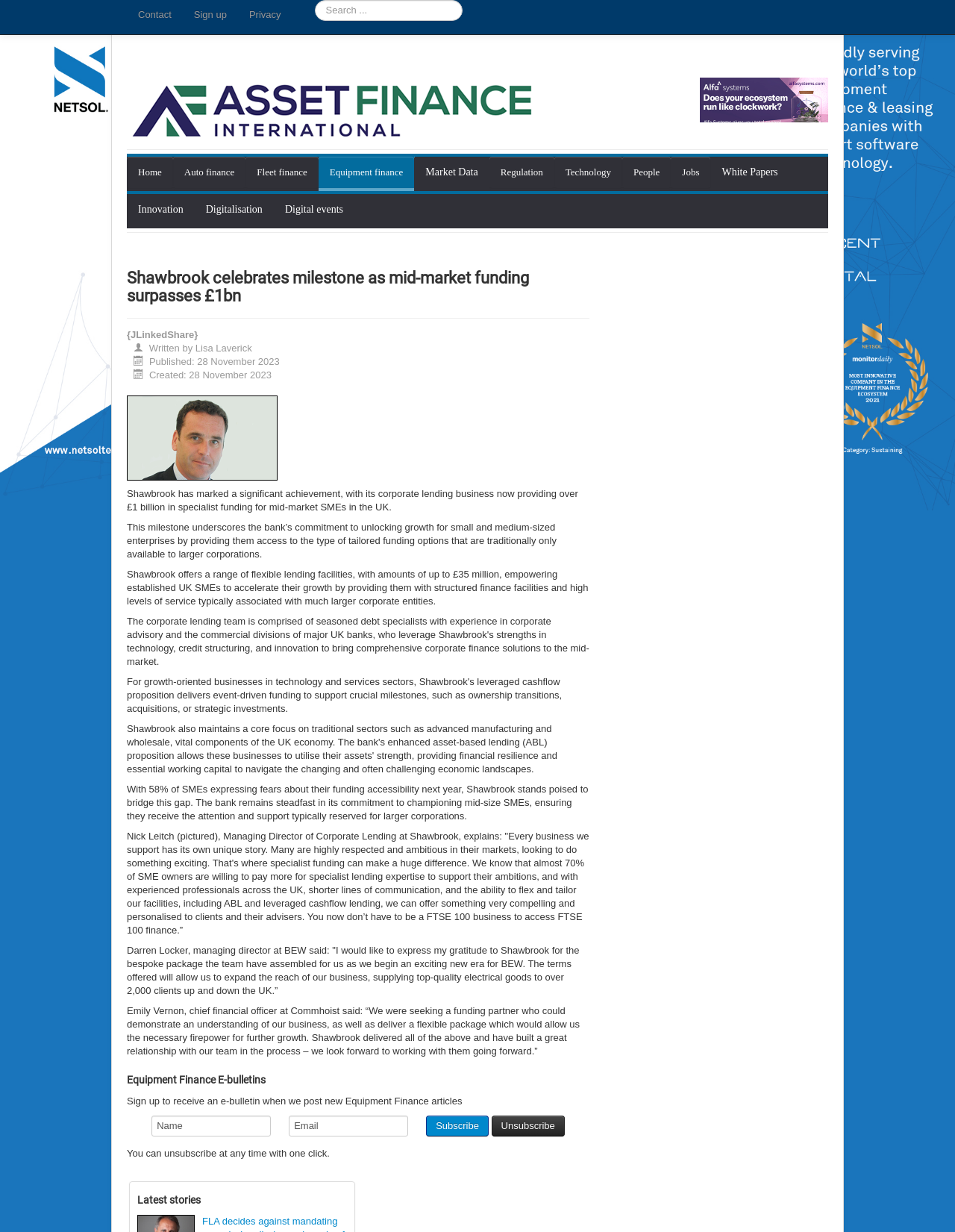Kindly determine the bounding box coordinates of the area that needs to be clicked to fulfill this instruction: "Read more about Asset Finance International".

[0.133, 0.063, 0.562, 0.115]